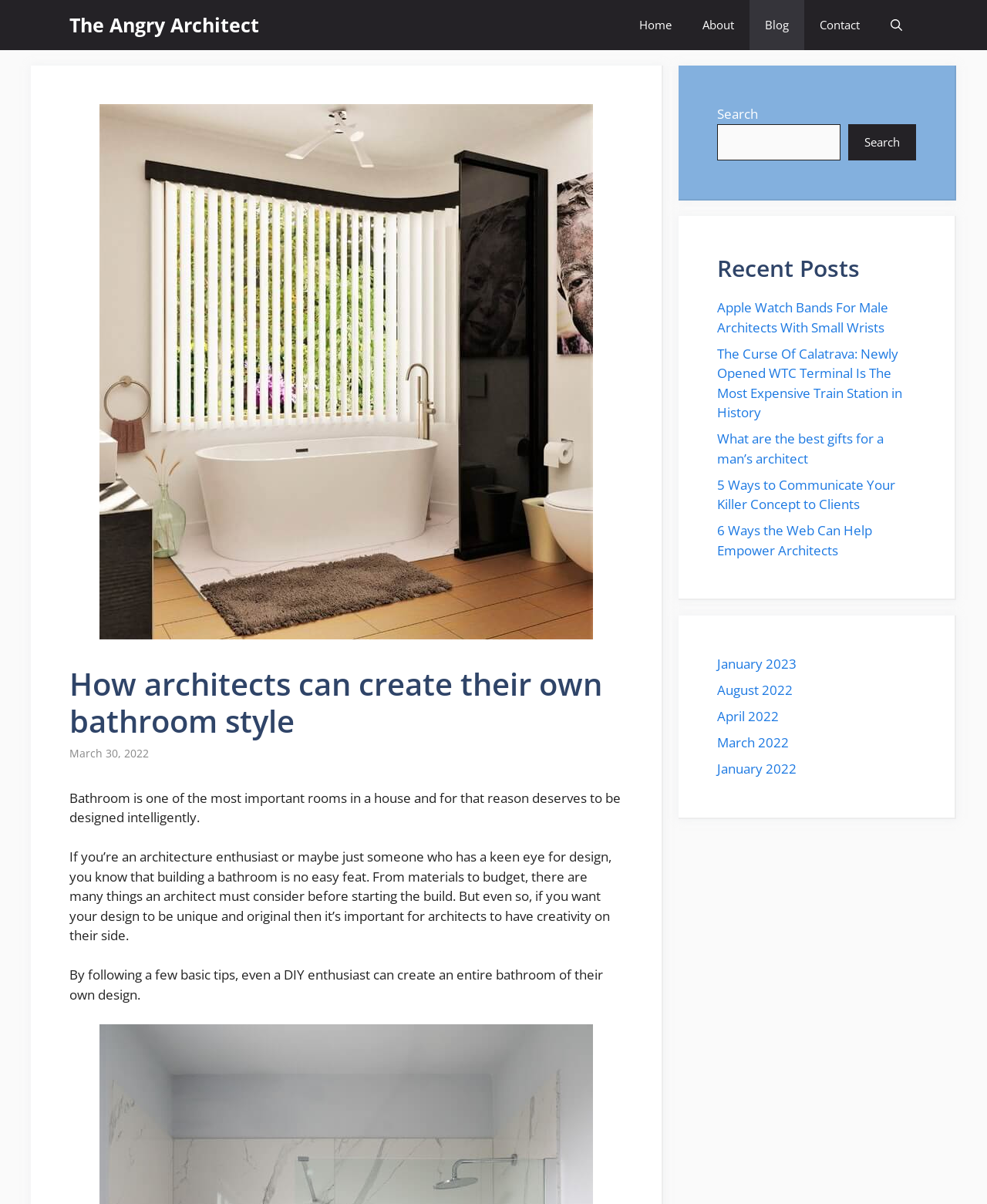Extract the bounding box coordinates for the UI element described as: "January 2022".

[0.727, 0.631, 0.807, 0.646]